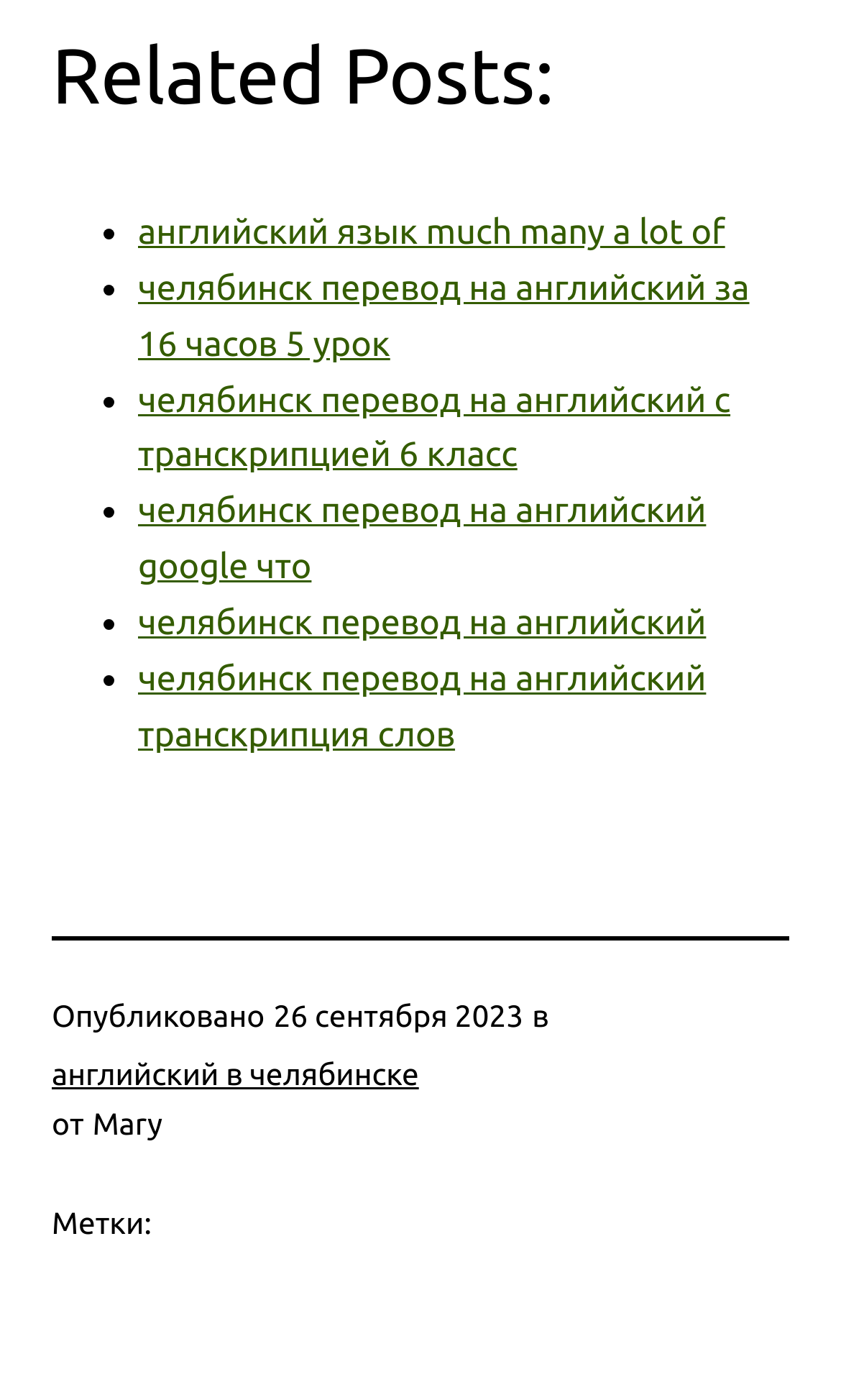Point out the bounding box coordinates of the section to click in order to follow this instruction: "view the post published on 26 сентября 2023".

[0.325, 0.714, 0.622, 0.739]